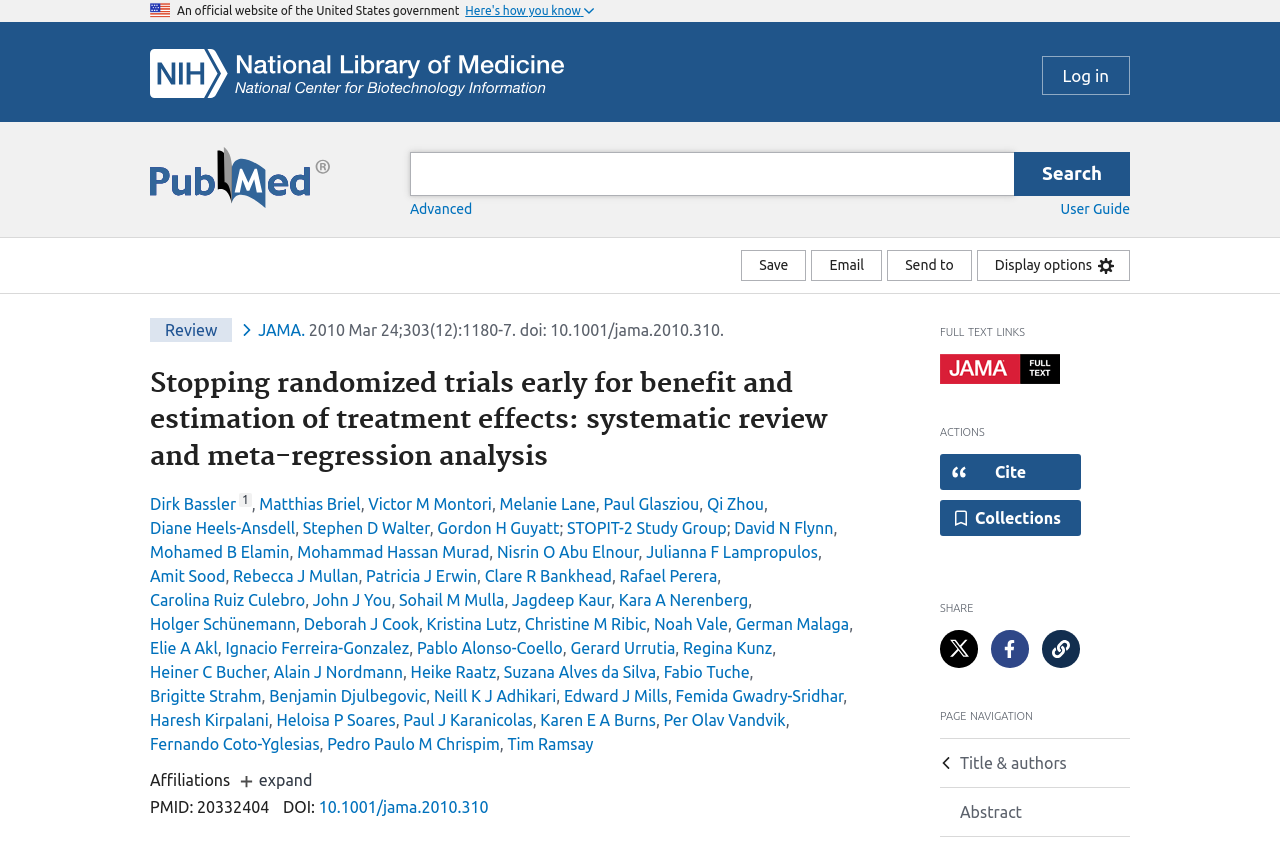Identify the bounding box coordinates of the region that should be clicked to execute the following instruction: "View the image of Dual Exhaust Head Pipe Set".

None